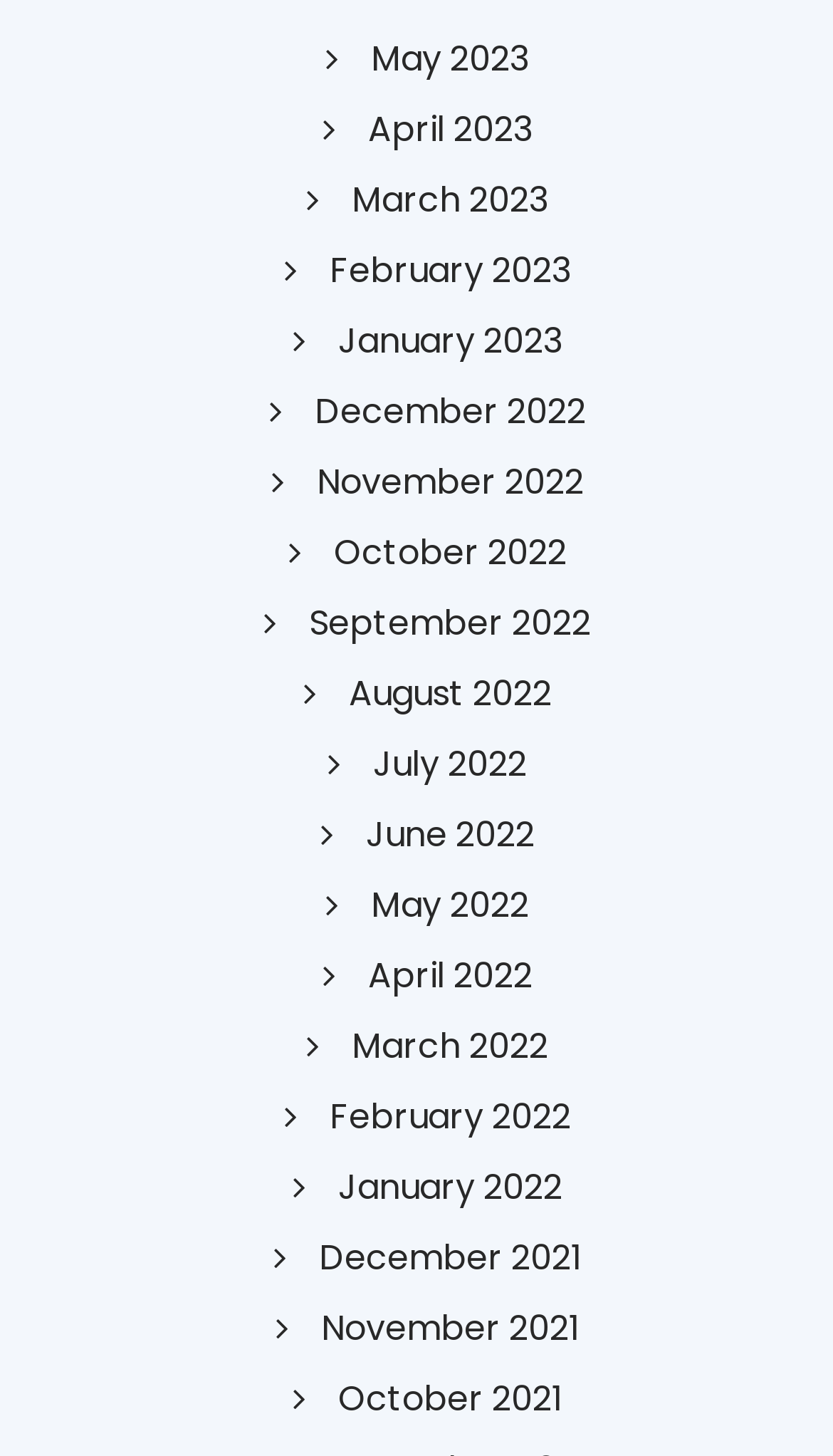Give a short answer to this question using one word or a phrase:
How many months are listed in 2022?

12